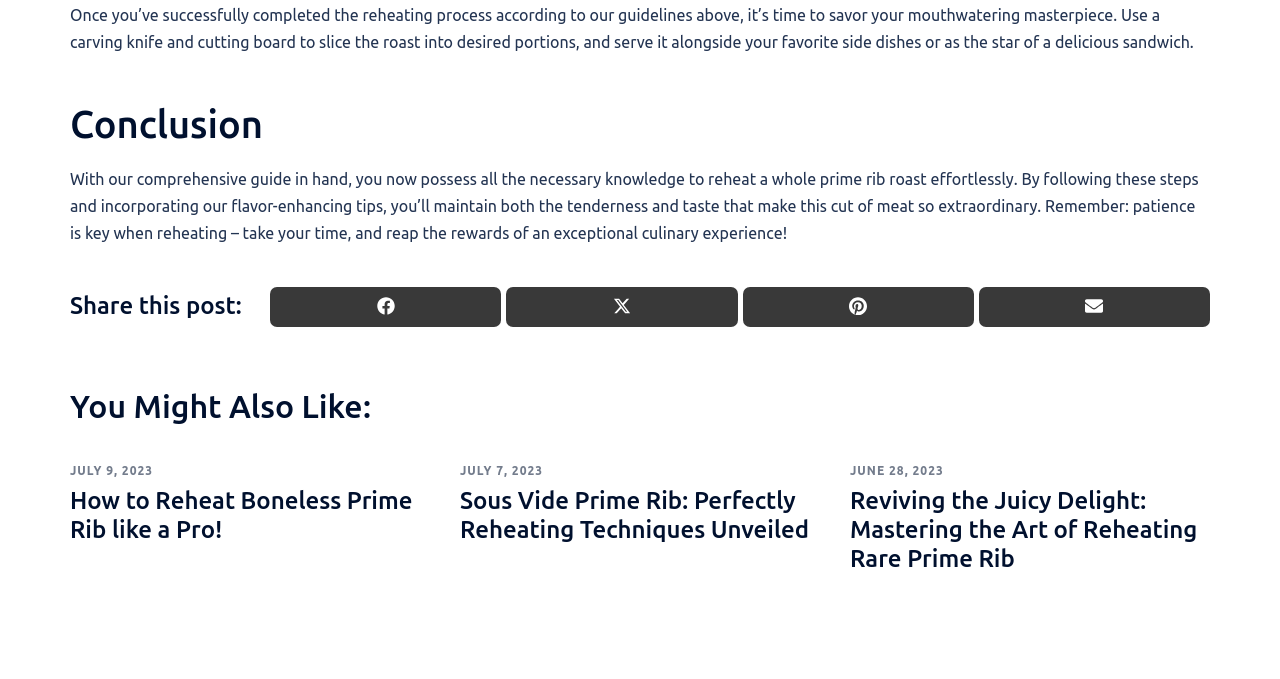What is the title of the first recommended article?
Refer to the image and provide a one-word or short phrase answer.

How to Reheat Boneless Prime Rib like a Pro!